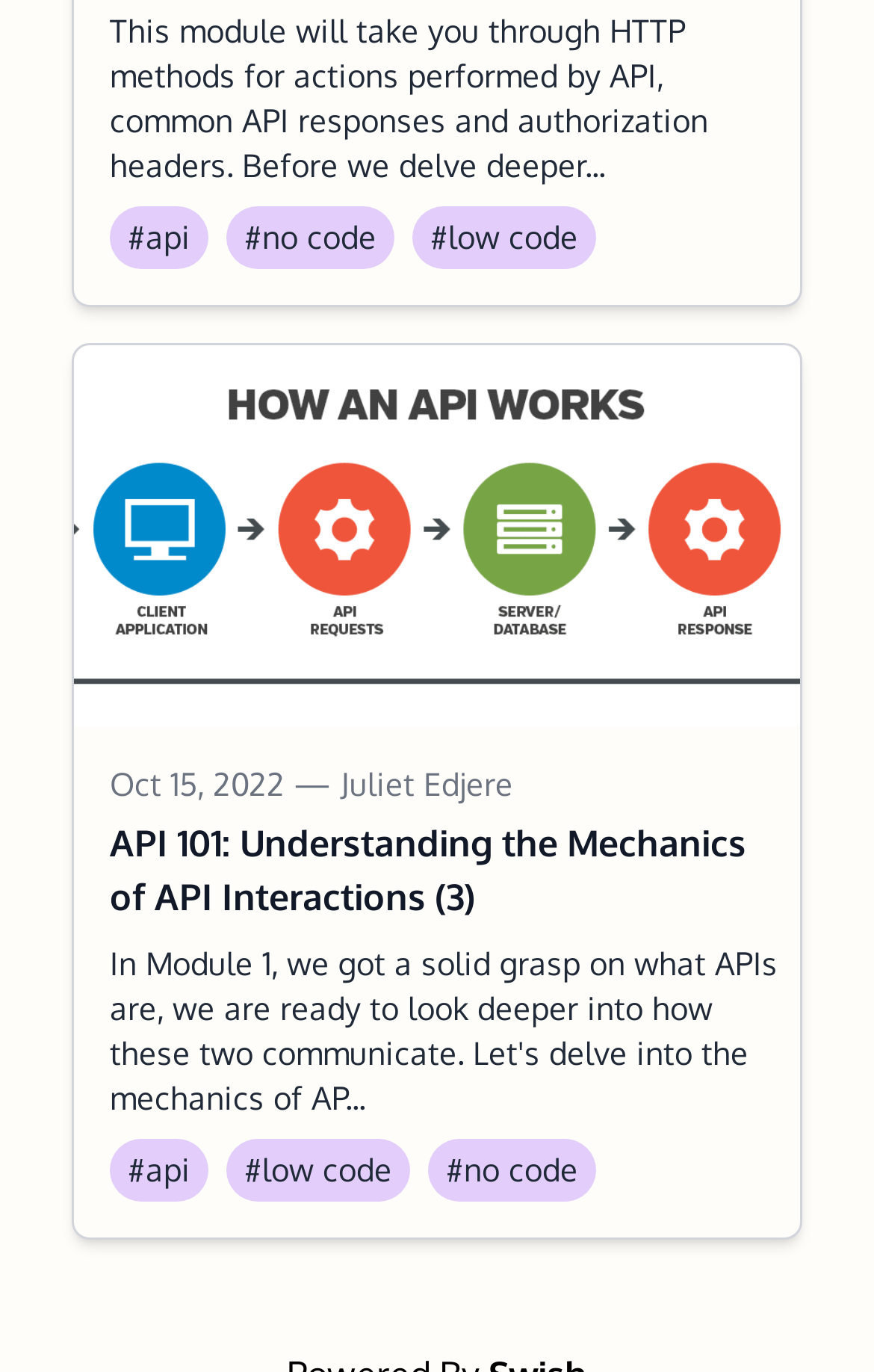Please identify the bounding box coordinates of where to click in order to follow the instruction: "Read the article by Juliet Edjere".

[0.326, 0.556, 0.587, 0.584]